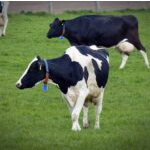What is the characteristic of Holstein cattle?
Please craft a detailed and exhaustive response to the question.

The caption states that Holstein cattle, which the foreground cow is an example of, are known for their high milk production, highlighting their significance in dairy farming.